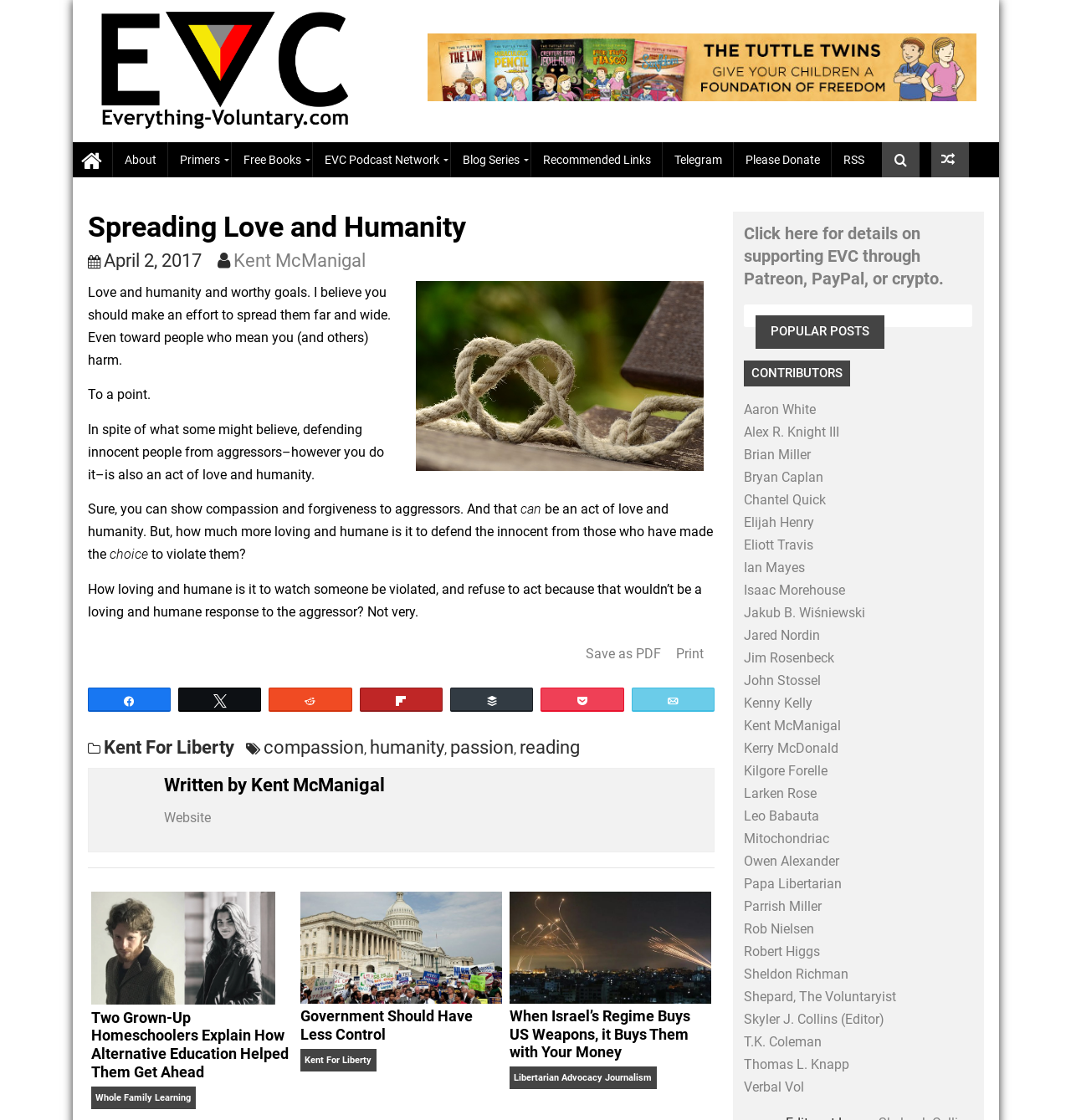From the webpage screenshot, predict the bounding box coordinates (top-left x, top-left y, bottom-right x, bottom-right y) for the UI element described here: Parrish Miller

[0.772, 0.891, 0.853, 0.907]